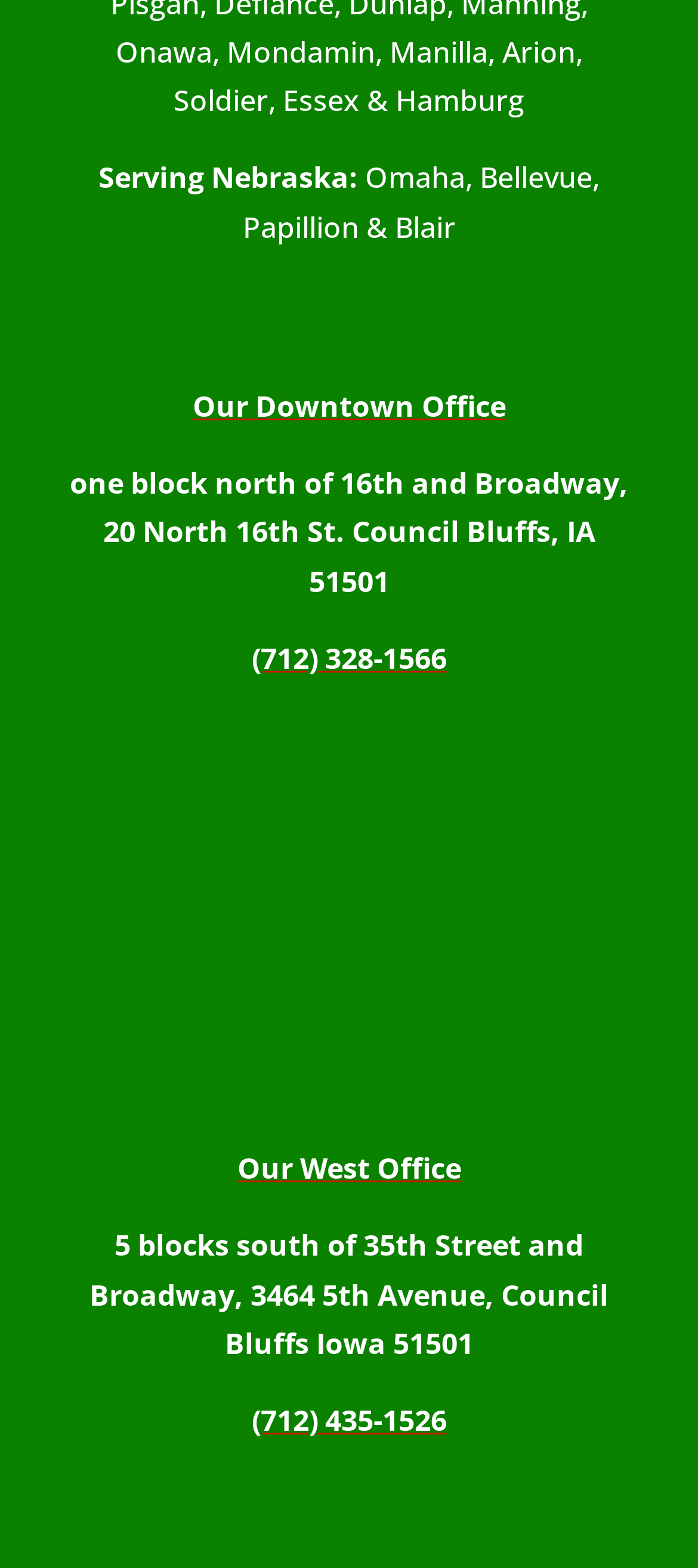From the image, can you give a detailed response to the question below:
What city is the Downtown Office located in?

I looked at the address of the 'Our Downtown Office' location, which includes the city 'Council Bluffs, IA 51501'. Therefore, the city is Council Bluffs.